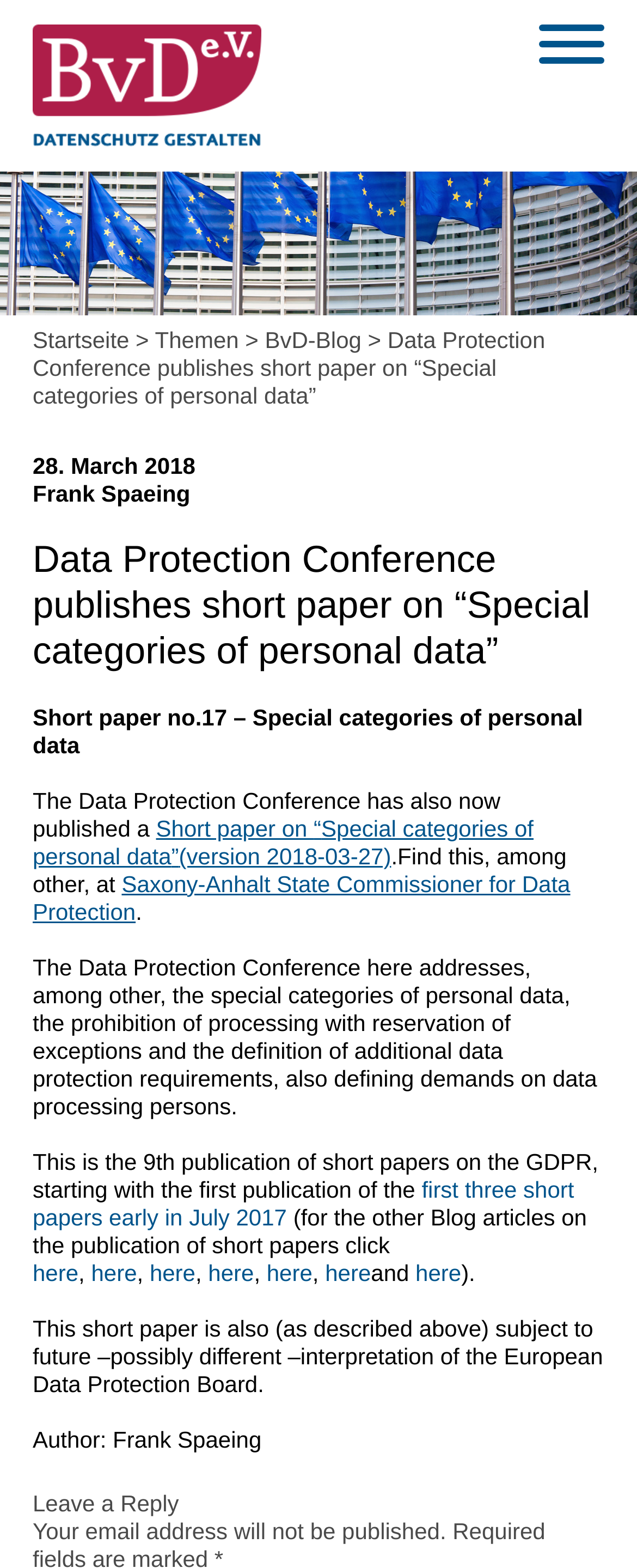Explain the features and main sections of the webpage comprehensively.

This webpage is about the Data Protection Conference publishing a short paper on "Special categories of personal data". At the top, there is a button on the right side and a link to "Berufsverband der Datenschutzbeauftragten Deutschlands (BvD) e.V." on the left side. Below this, there is a horizontal navigation menu with links to "Startseite", "Themen", and "BvD-Blog". 

The main content of the webpage is an article with a heading that matches the title of the webpage. The article is divided into sections, with the first section having a date "28. March 2018" and an author "Frank Spaeing". The main text of the article discusses the publication of a short paper on "Special categories of personal data" and provides links to related resources. 

There are several links and references to other publications and resources throughout the article. At the bottom of the article, there is a section for leaving a reply, with a note that the email address will not be published.